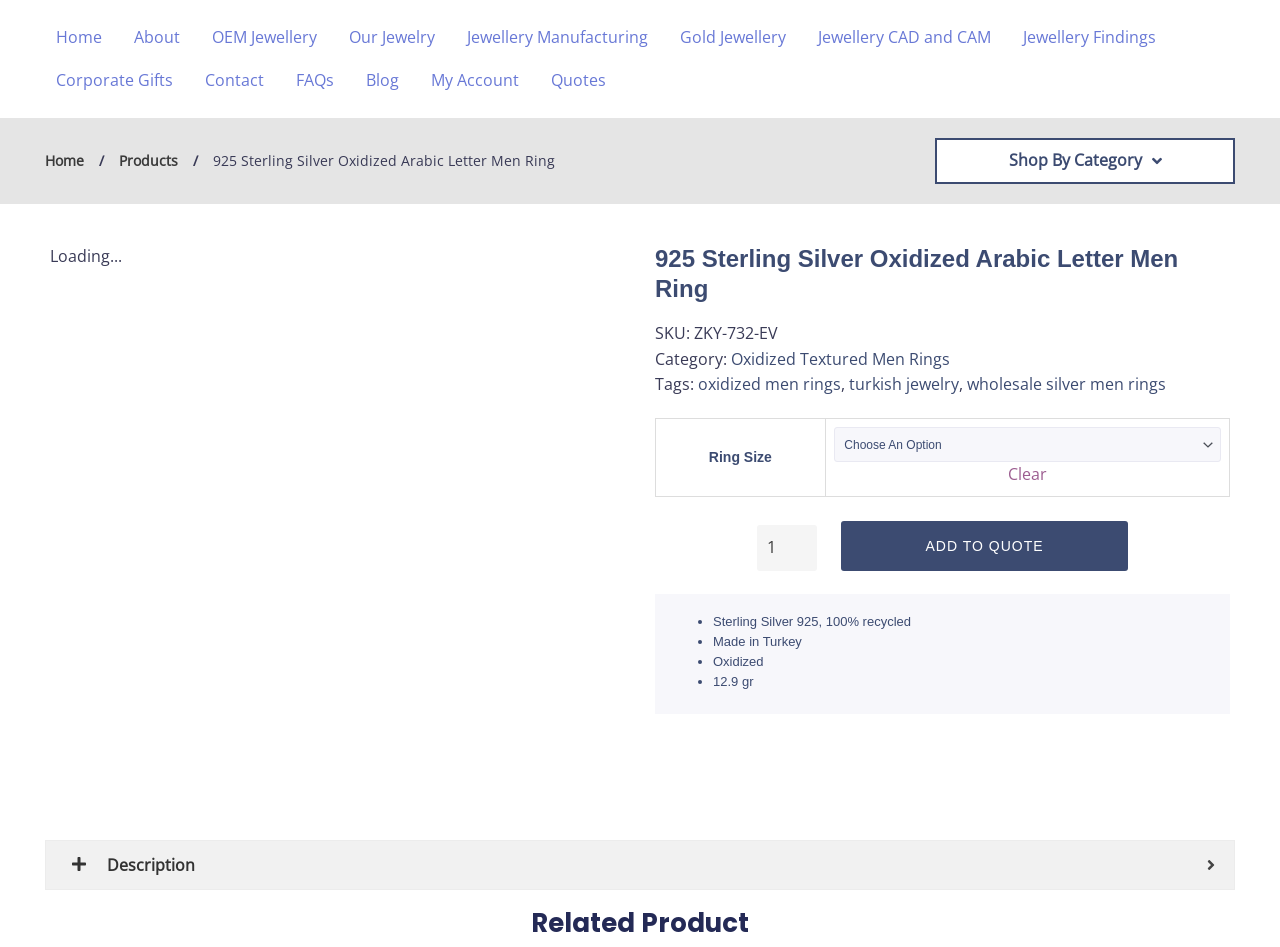What is the product name?
Please provide a comprehensive answer based on the visual information in the image.

I found the product name by looking at the heading element on the webpage, which is '925 Sterling Silver Oxidized Arabic Letter Men Ring'. This heading is located at the top of the product description section.